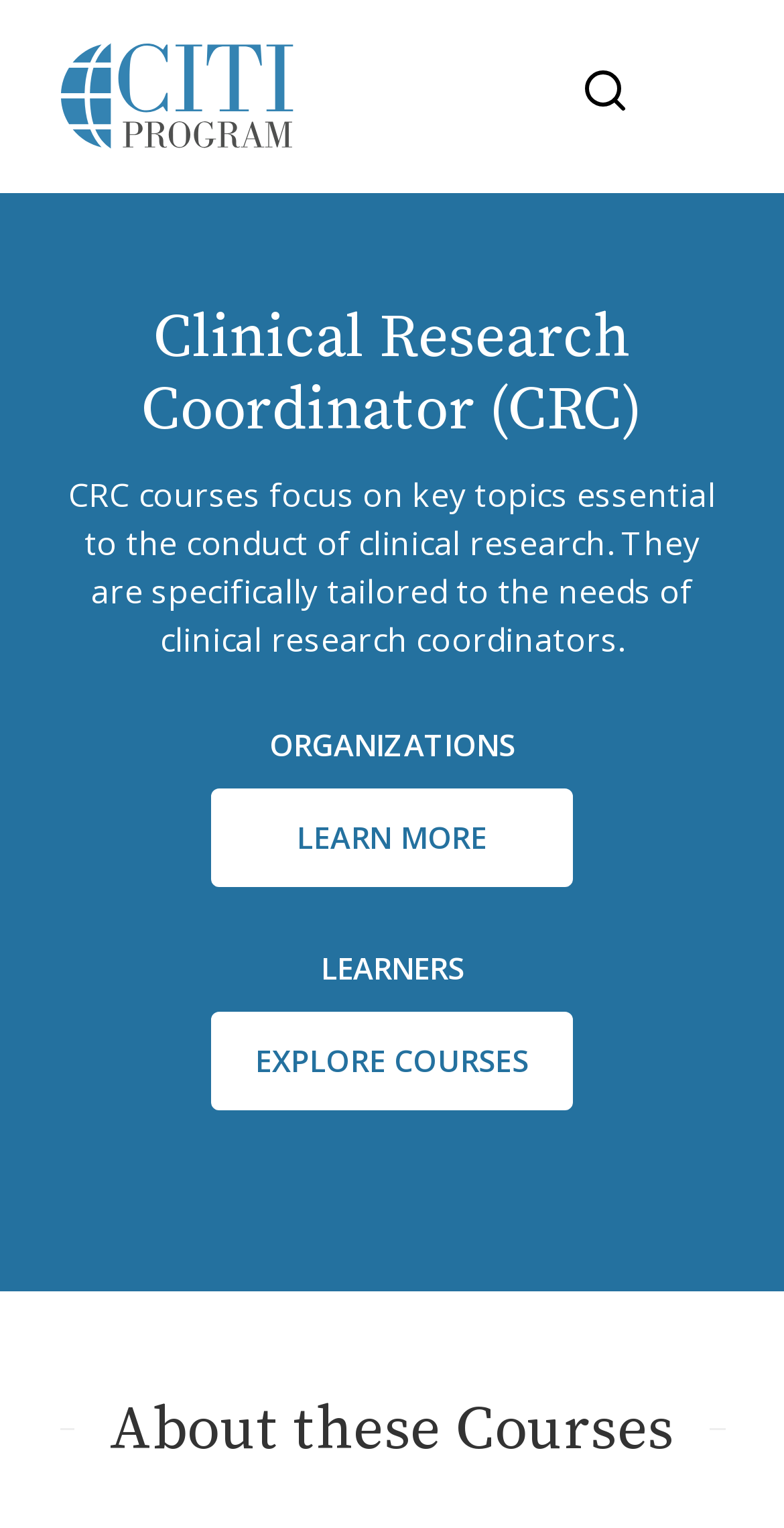Find the bounding box coordinates for the UI element whose description is: "EXPLORE COURSES". The coordinates should be four float numbers between 0 and 1, in the format [left, top, right, bottom].

[0.269, 0.662, 0.731, 0.727]